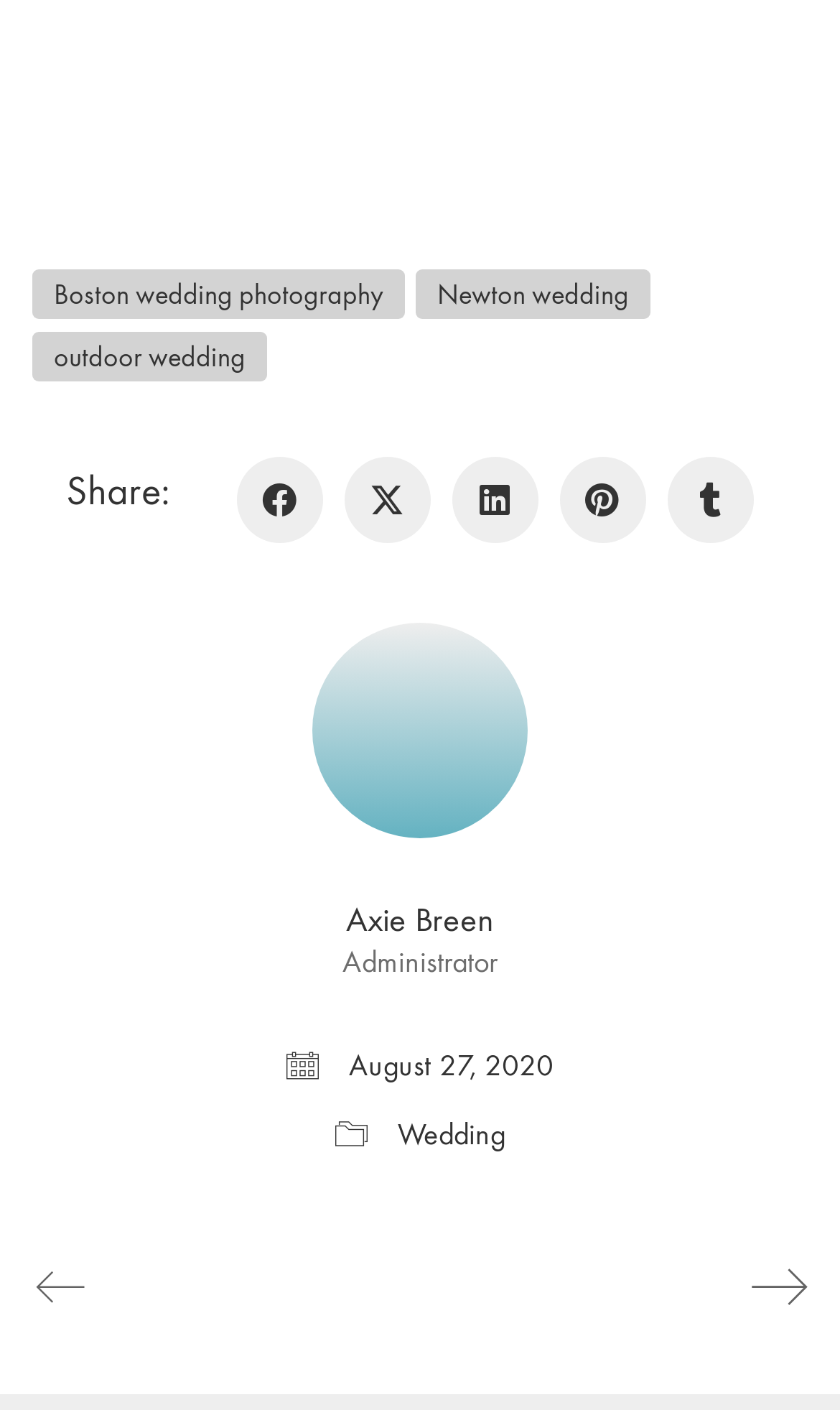Determine the bounding box coordinates for the area you should click to complete the following instruction: "Click on LinkedIn".

[0.537, 0.324, 0.64, 0.386]